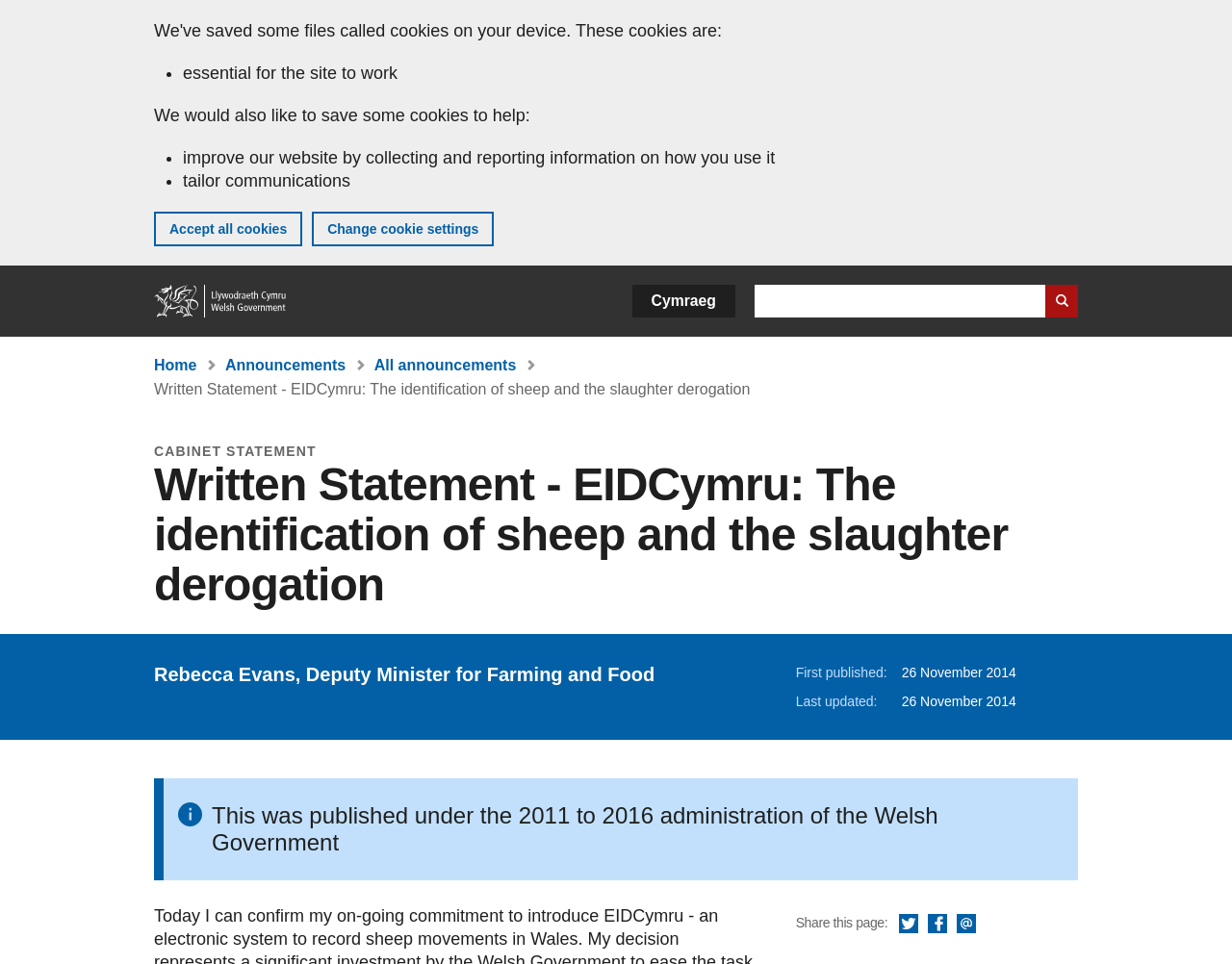What is the language of the webpage?
Can you provide an in-depth and detailed response to the question?

The webpage has a language navigation button at the top, which suggests that the webpage is available in multiple languages, but the default language is English.